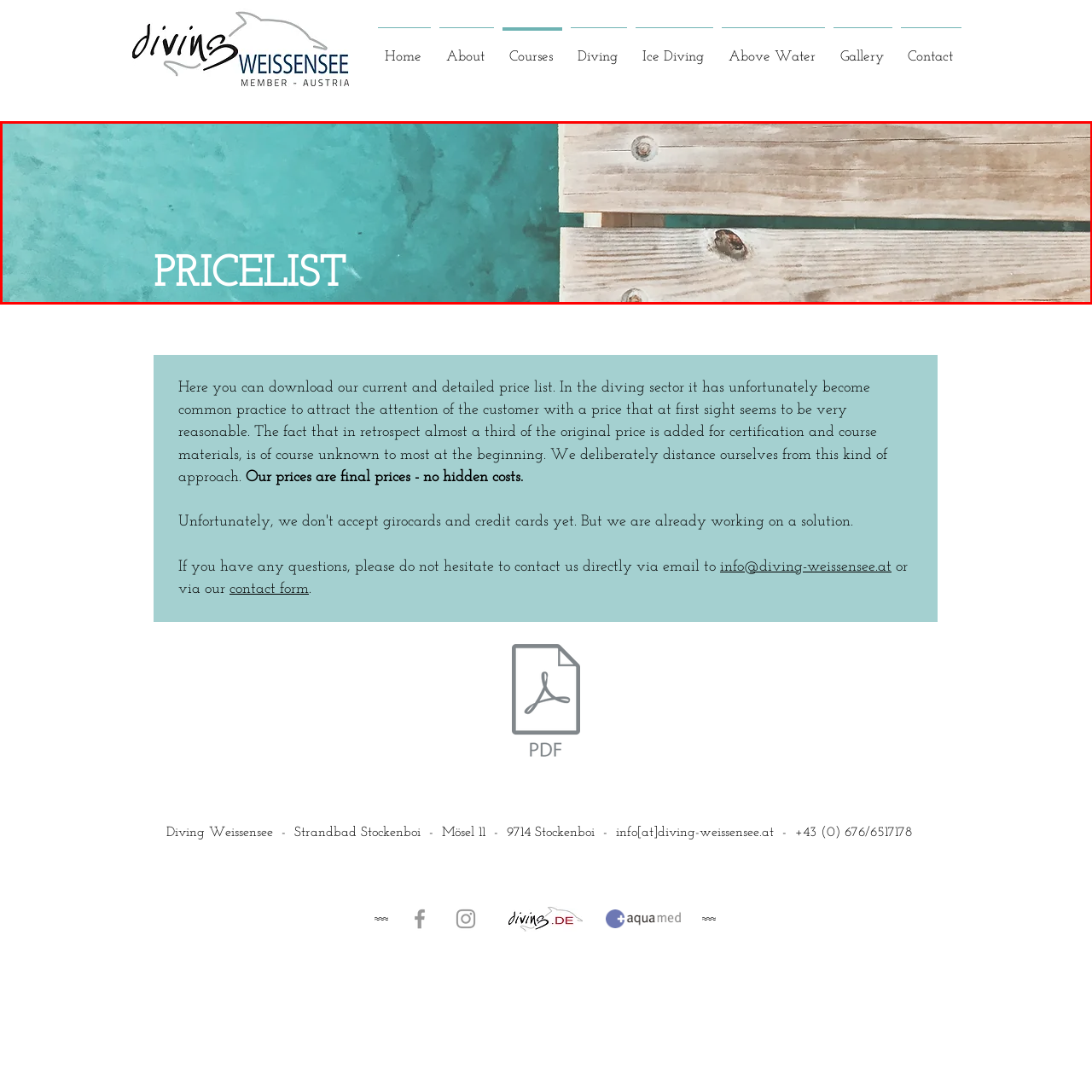View the section of the image outlined in red, What is the purpose of the visual? Provide your response in a single word or brief phrase.

To invite viewers to view pricing information